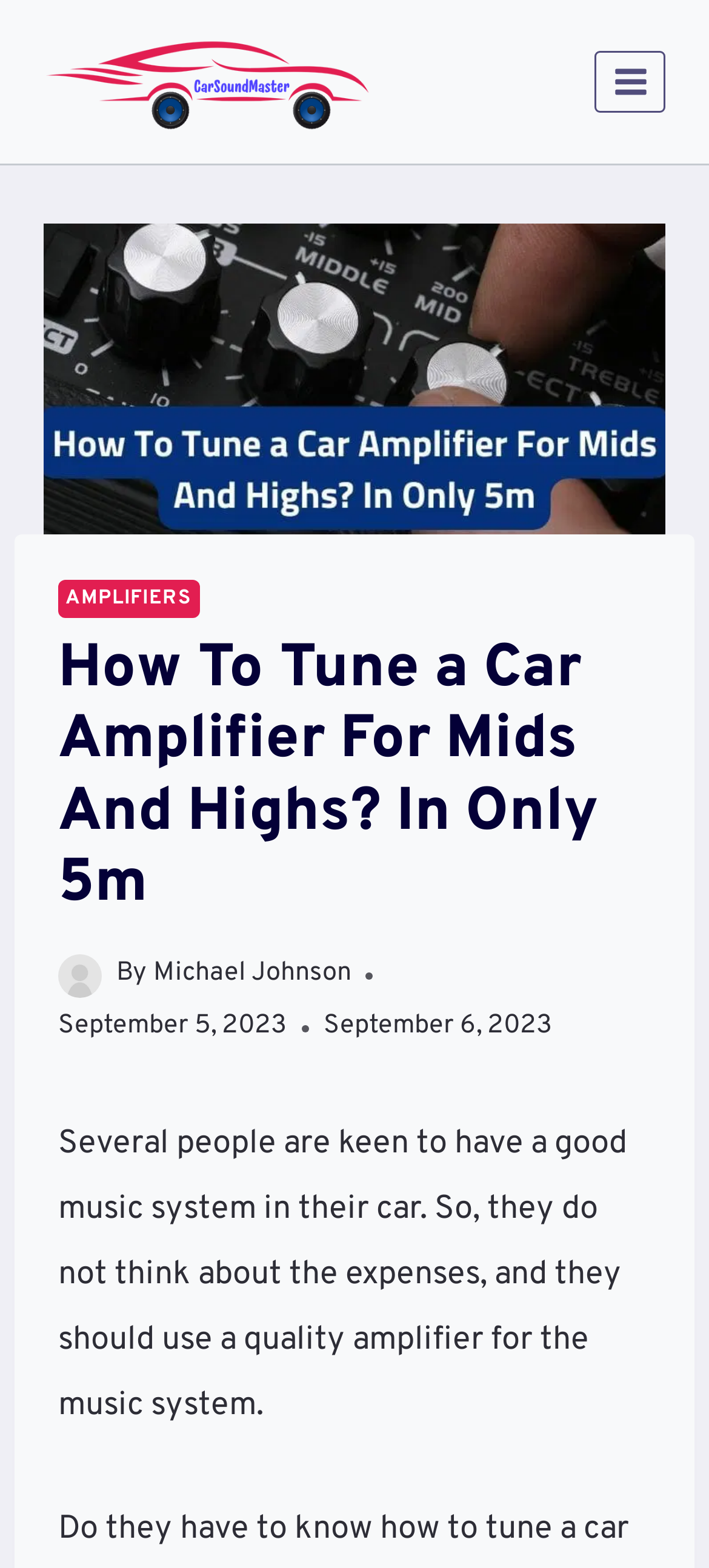Respond to the question below with a single word or phrase: What is the name of the website?

Car Sound Master